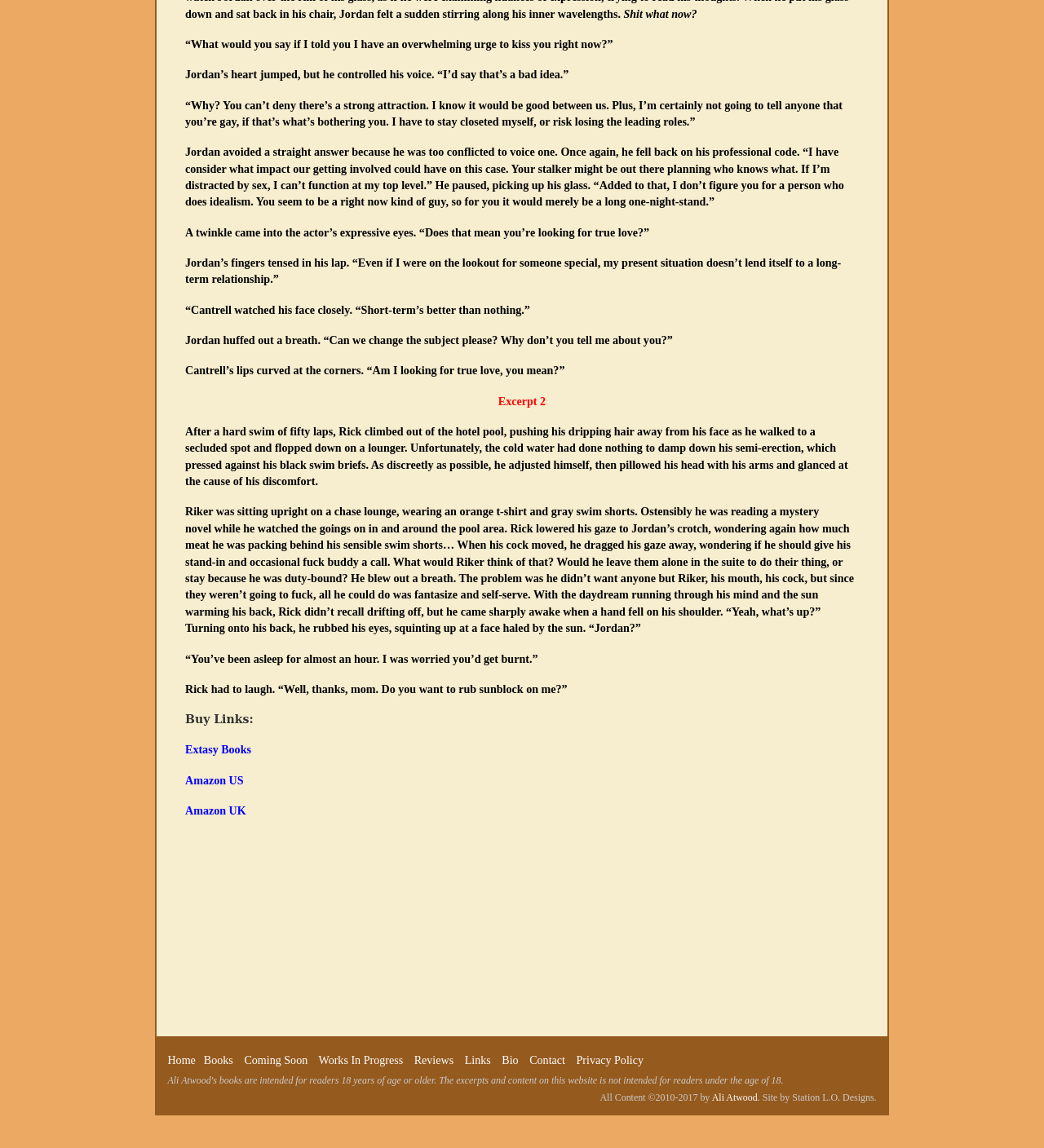Can you find the bounding box coordinates for the element that needs to be clicked to execute this instruction: "Click on 'Home'"? The coordinates should be given as four float numbers between 0 and 1, i.e., [left, top, right, bottom].

[0.16, 0.917, 0.187, 0.929]